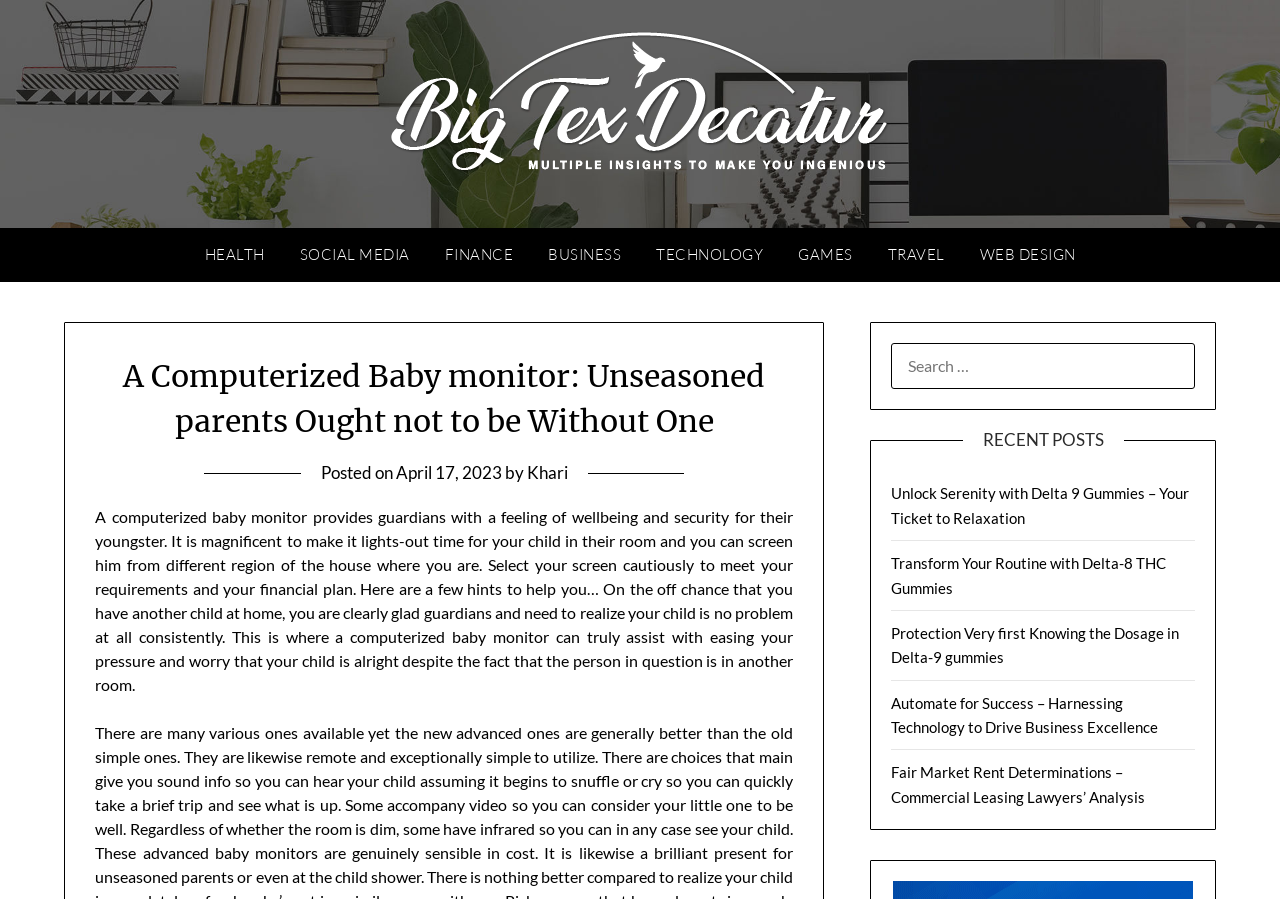Kindly determine the bounding box coordinates for the clickable area to achieve the given instruction: "Check the post about Automate for Success".

[0.696, 0.772, 0.905, 0.819]